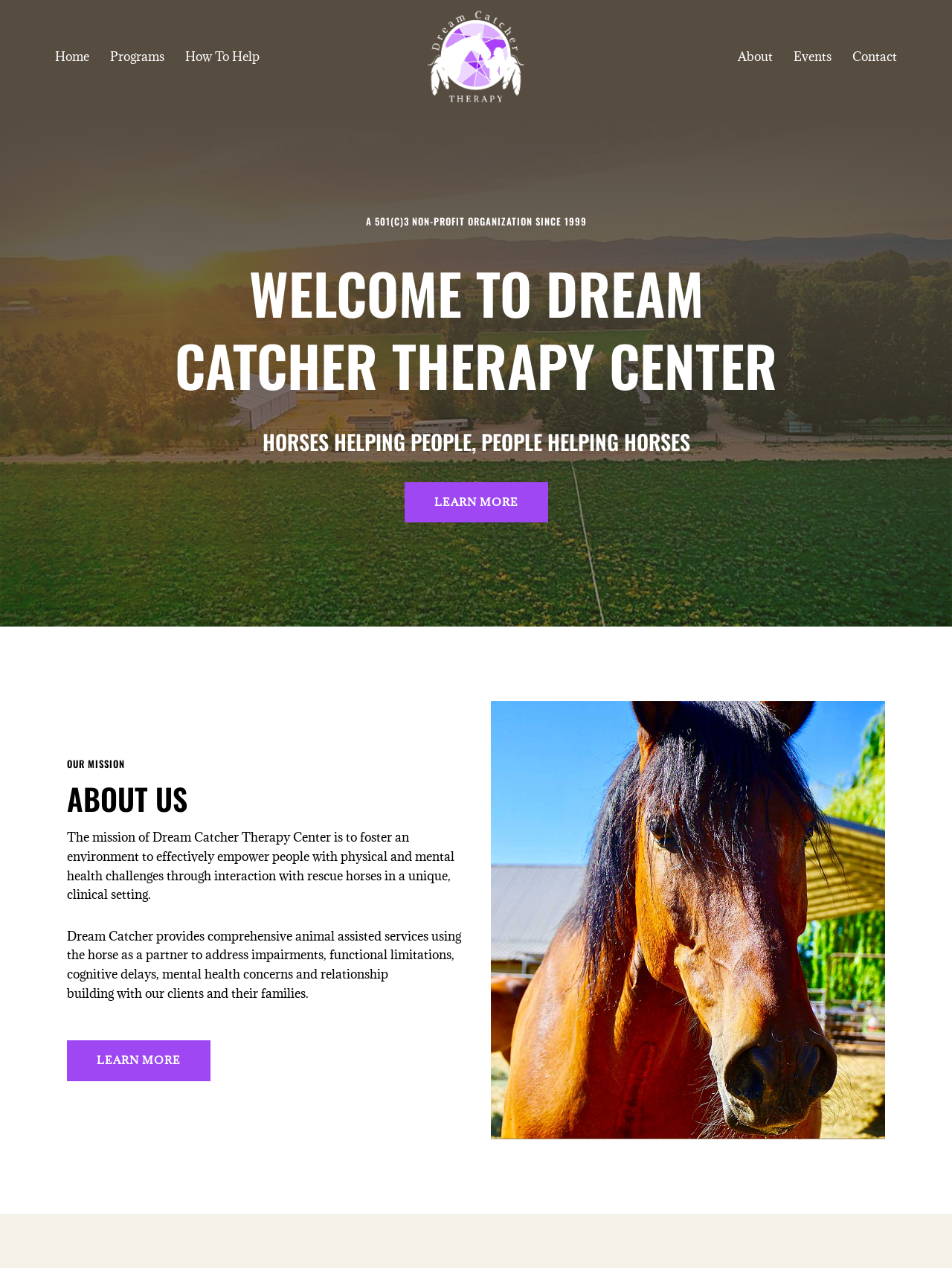Use a single word or phrase to answer the question:
What is unique about the clinical setting of Dream Catcher Therapy Center?

Interaction with rescue horses